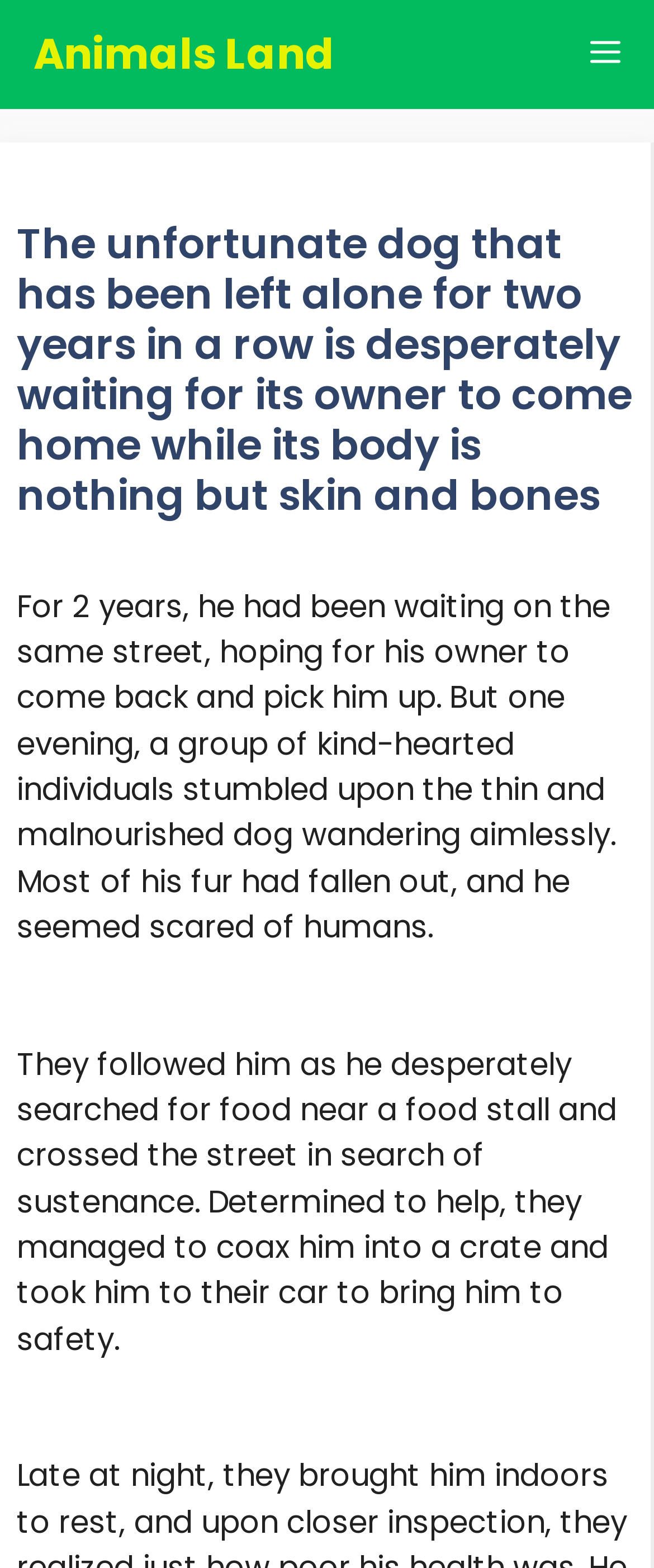Where was the dog searching for food?
Provide a fully detailed and comprehensive answer to the question.

The webpage states that the dog was searching for food near a food stall, suggesting that the dog was trying to find sustenance in a specific location.